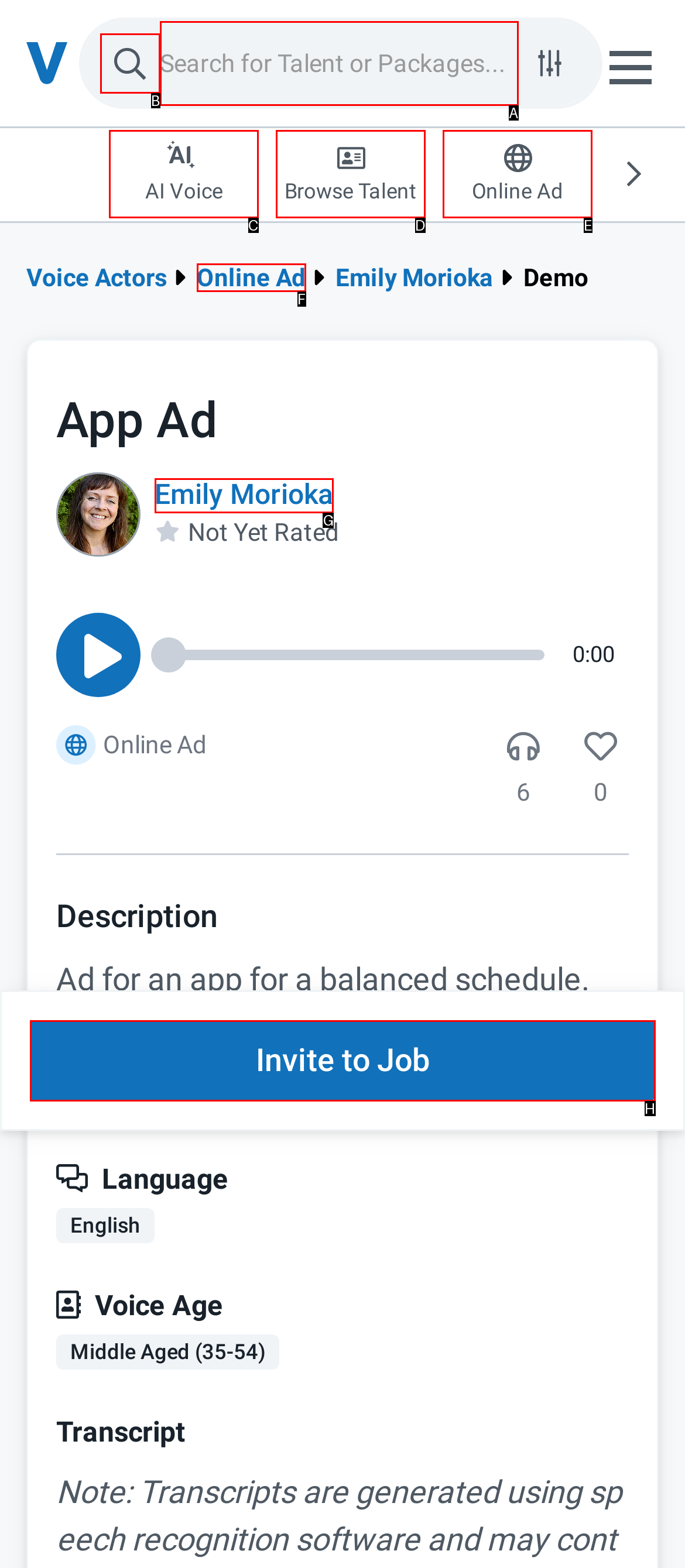Identify which lettered option to click to carry out the task: View Emily Morioka's profile. Provide the letter as your answer.

G